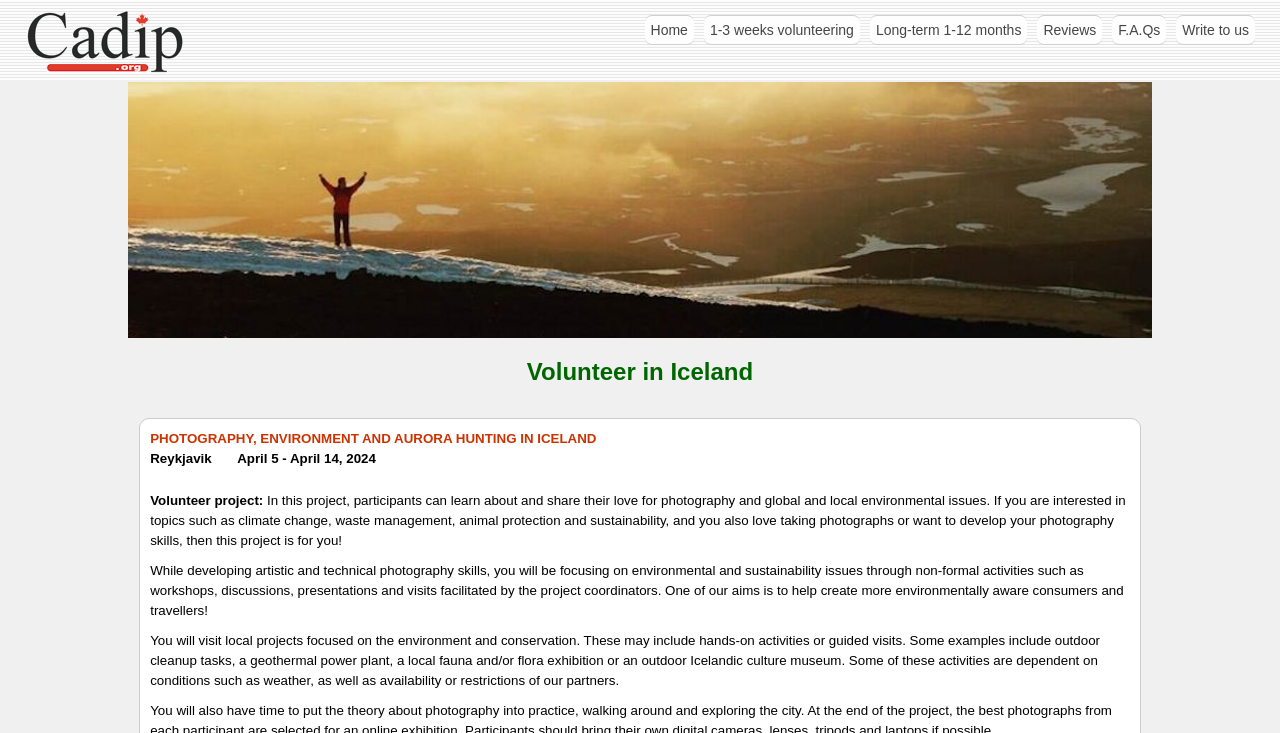Calculate the bounding box coordinates for the UI element based on the following description: "1-3 weeks volunteering". Ensure the coordinates are four float numbers between 0 and 1, i.e., [left, top, right, bottom].

[0.555, 0.03, 0.667, 0.052]